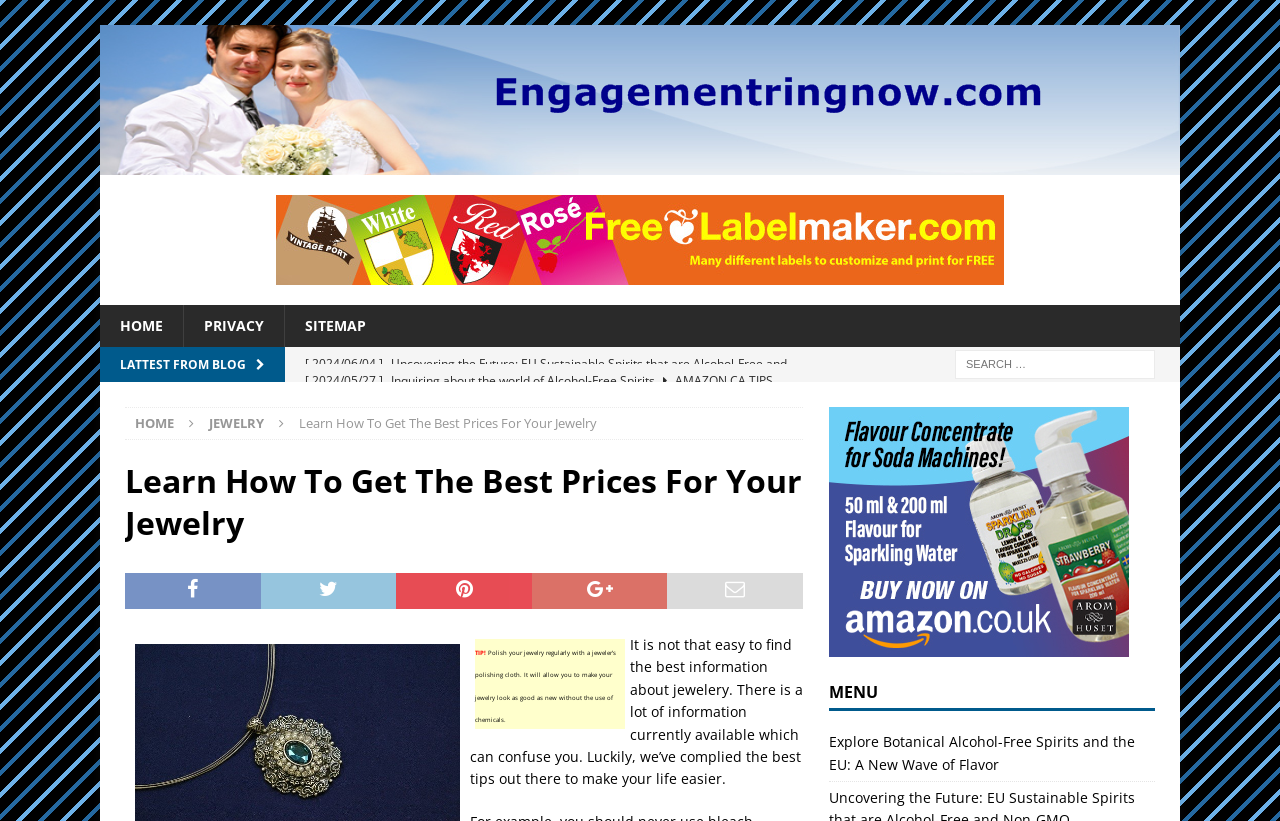Please provide a brief answer to the following inquiry using a single word or phrase:
What is the purpose of the search box?

Search for jewelry